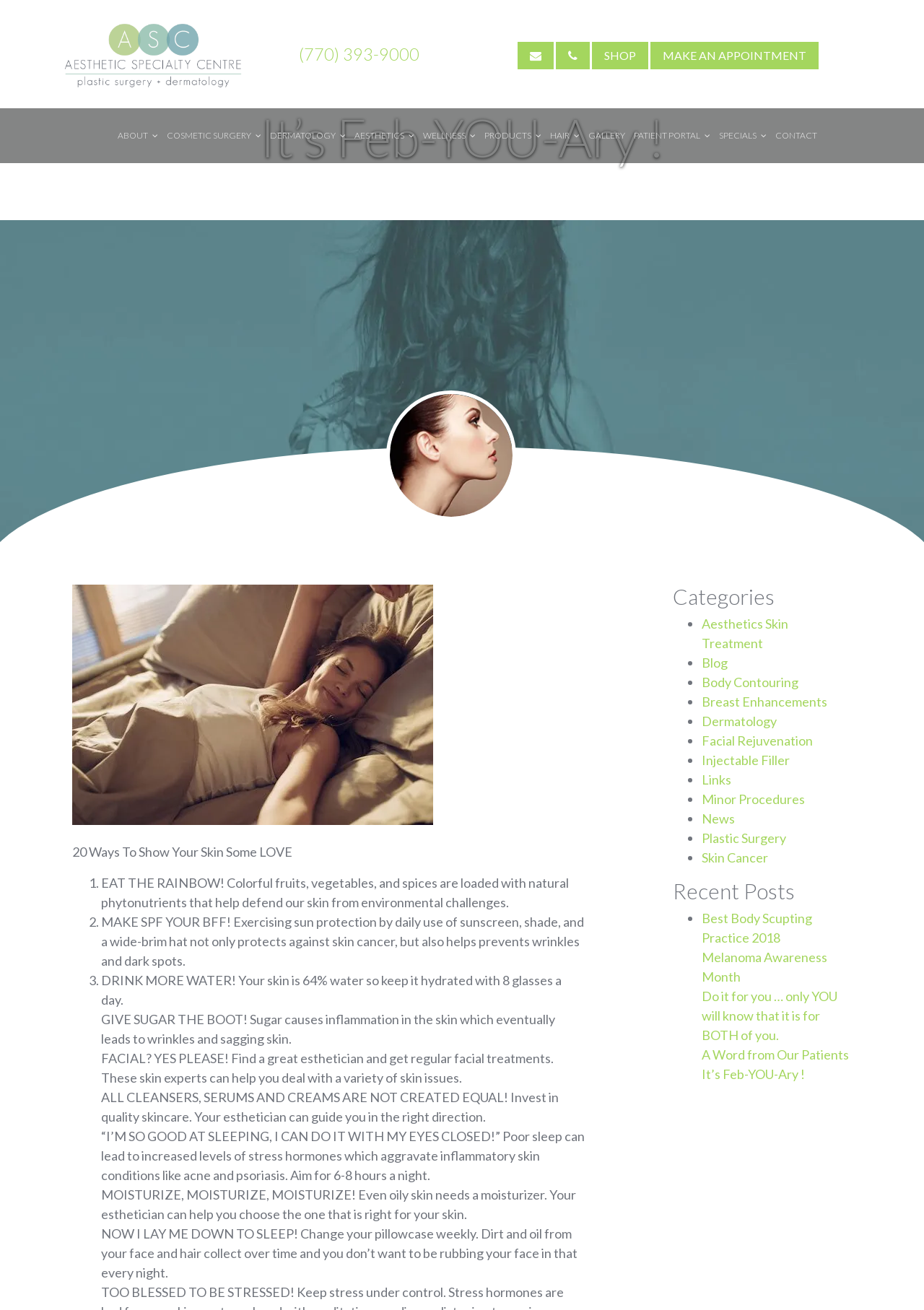Identify the bounding box for the UI element specified in this description: "parent_node: SHOP MAKE AN APPOINTMENT". The coordinates must be four float numbers between 0 and 1, formatted as [left, top, right, bottom].

[0.56, 0.032, 0.599, 0.053]